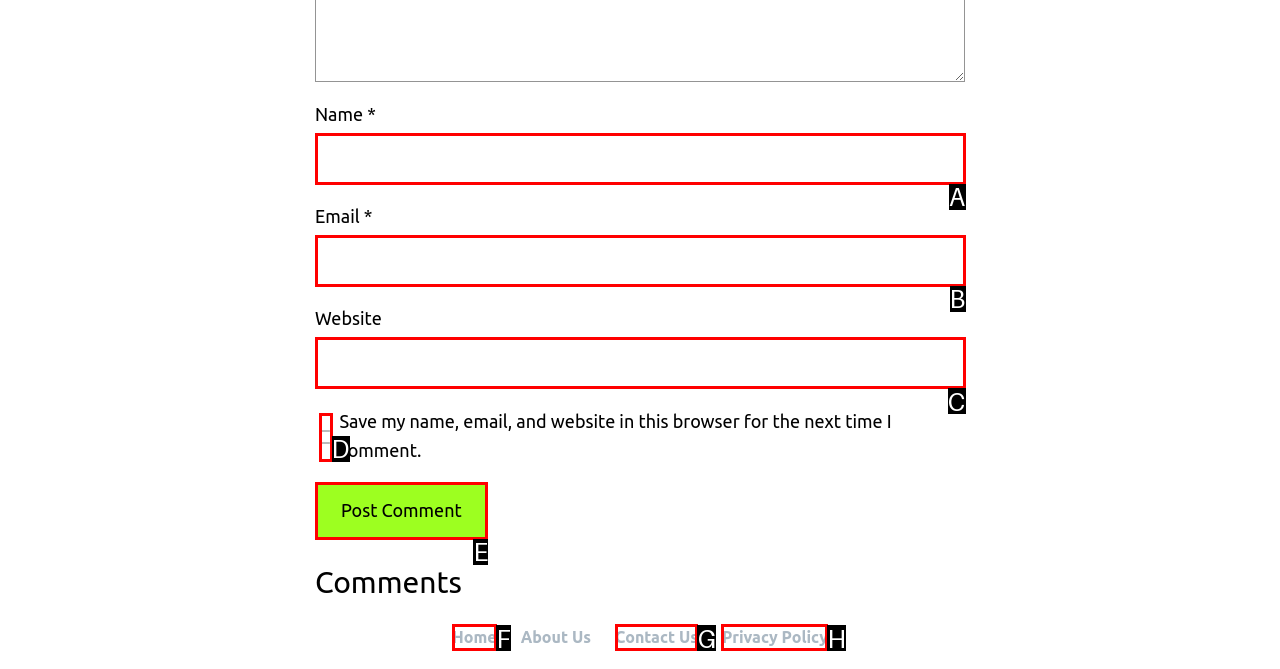Point out the option that best suits the description: Home
Indicate your answer with the letter of the selected choice.

F